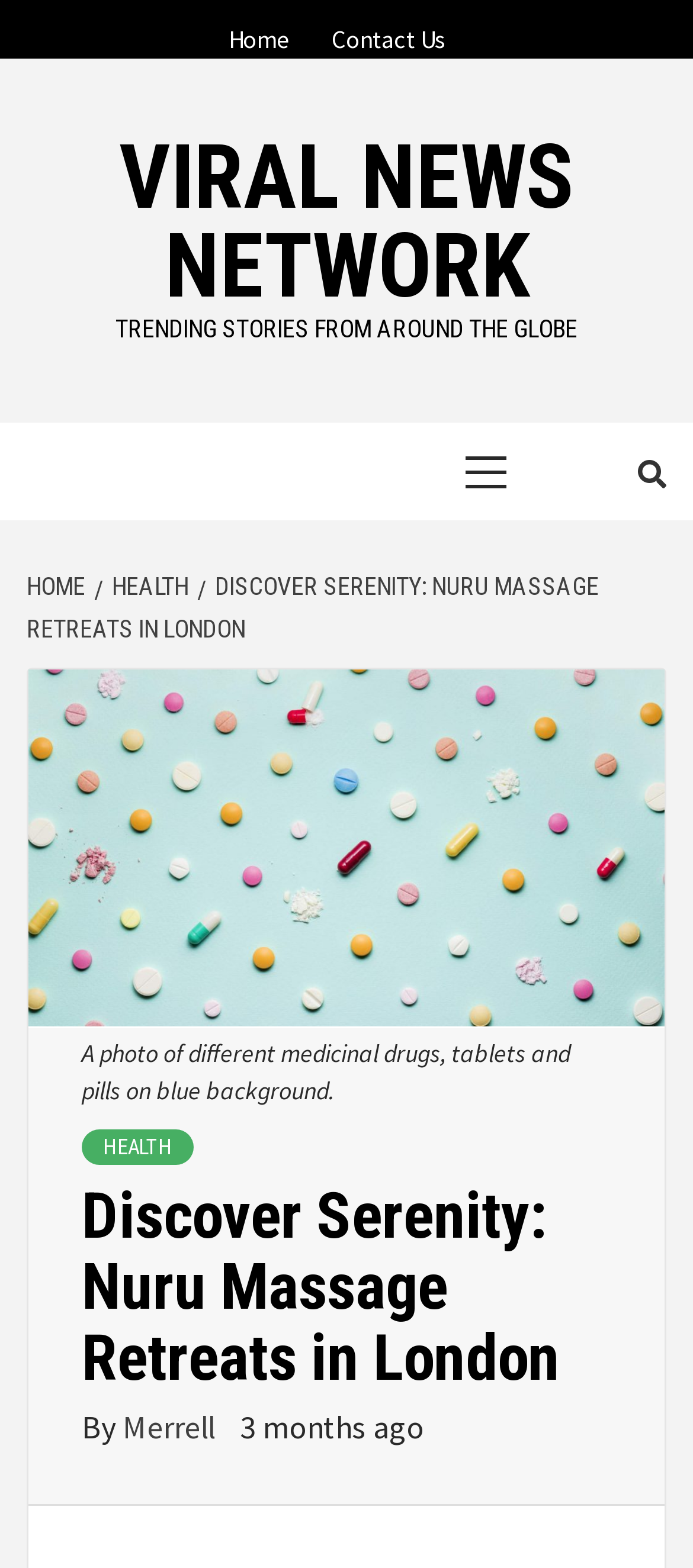Provide a comprehensive caption for the webpage.

The webpage is about Discover Serenity: Nuru Massage Retreats in London, as indicated by the title. At the top, there are three links: "Home" and "Contact Us" on the left, and "VIRAL NEWS NETWORK" on the right. Below these links, there is a heading "TRENDING STORIES FROM AROUND THE GLOBE". 

On the left side, there is a primary menu with the label "Primary Menu". On the right side of the primary menu, there is a search icon represented by "\uf002". 

Below the primary menu, there is a navigation section labeled "Breadcrumbs" with three links: "HOME", "/ HEALTH", and "/ DISCOVER SERENITY: NURU MASSAGE RETREATS IN LONDON". 

The main content of the webpage is about the article "Discover Serenity: Nuru Massage Retreats in London". There is a photo of different medicinal drugs, tablets, and pills on a blue background. The article has a heading "Discover Serenity: Nuru Massage Retreats in London" and is categorized under "HEALTH". The author of the article is "Merrell" and it was published 3 months ago.